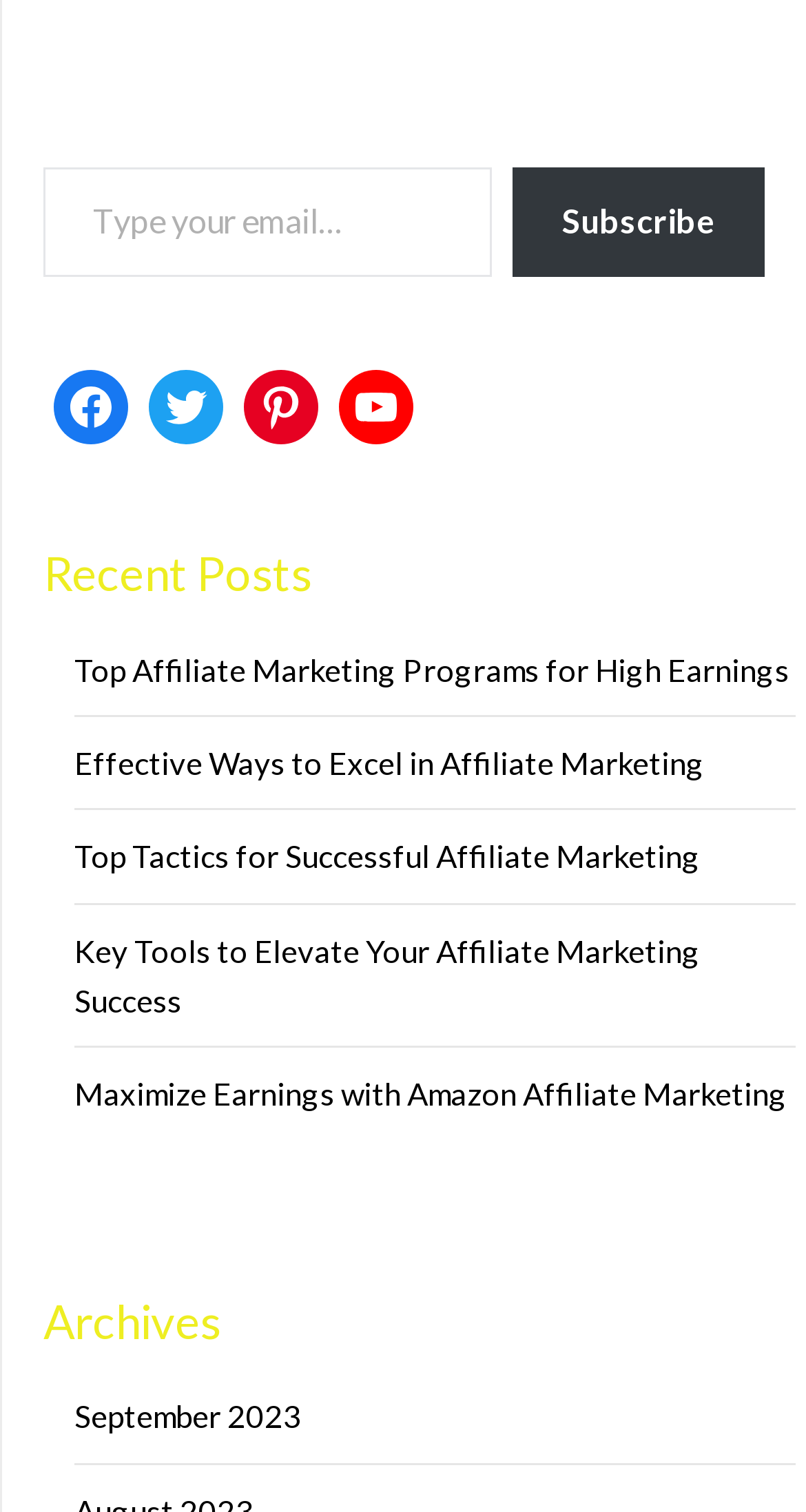Given the description: "September 2023", determine the bounding box coordinates of the UI element. The coordinates should be formatted as four float numbers between 0 and 1, [left, top, right, bottom].

[0.092, 0.924, 0.374, 0.949]